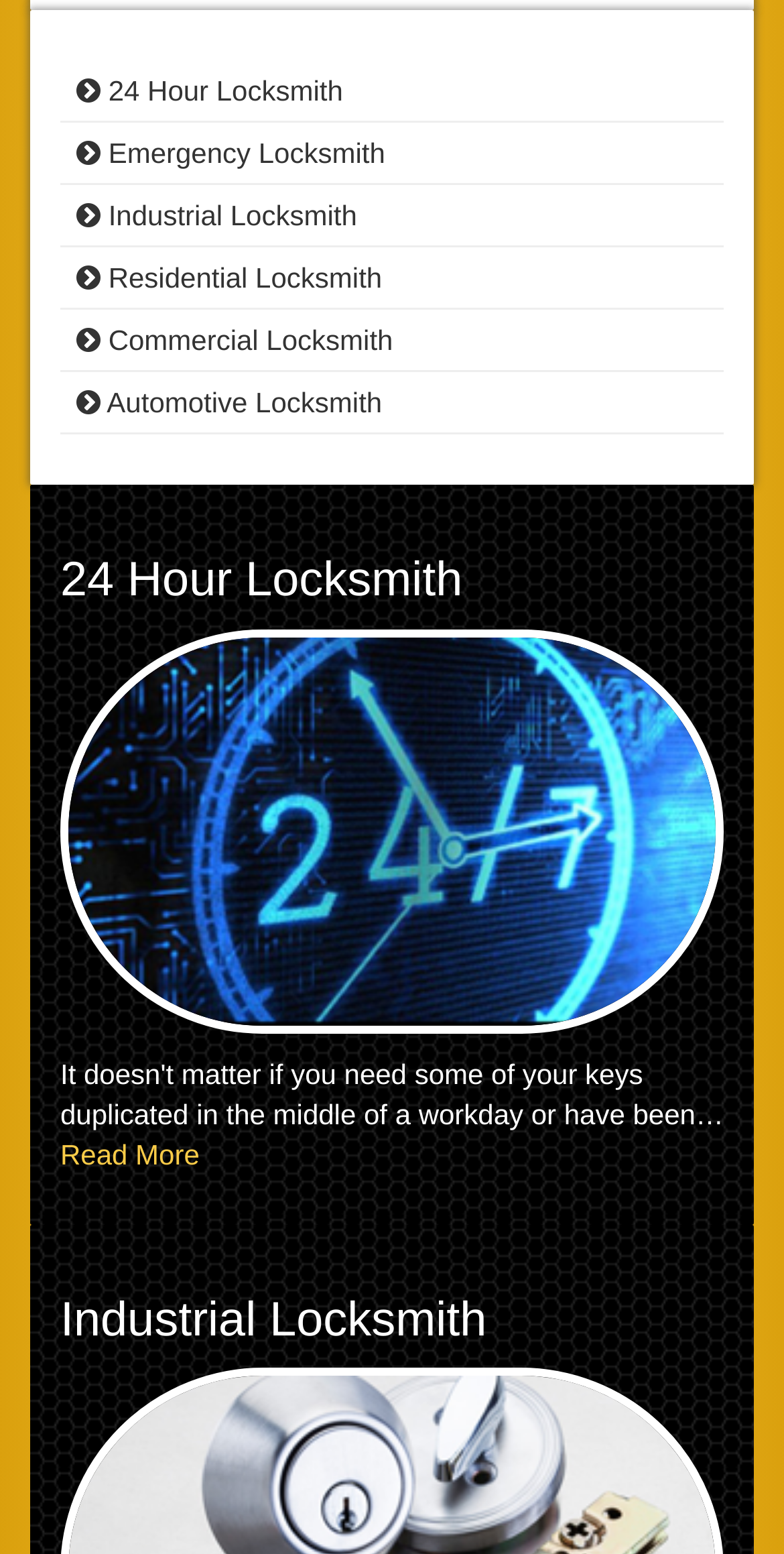What is the first locksmith service listed?
Please provide a comprehensive answer based on the information in the image.

The first locksmith service listed is '24 Hour Locksmith' which can be inferred from the link element with OCR text ' 24 Hour Locksmith' at the top of the webpage.